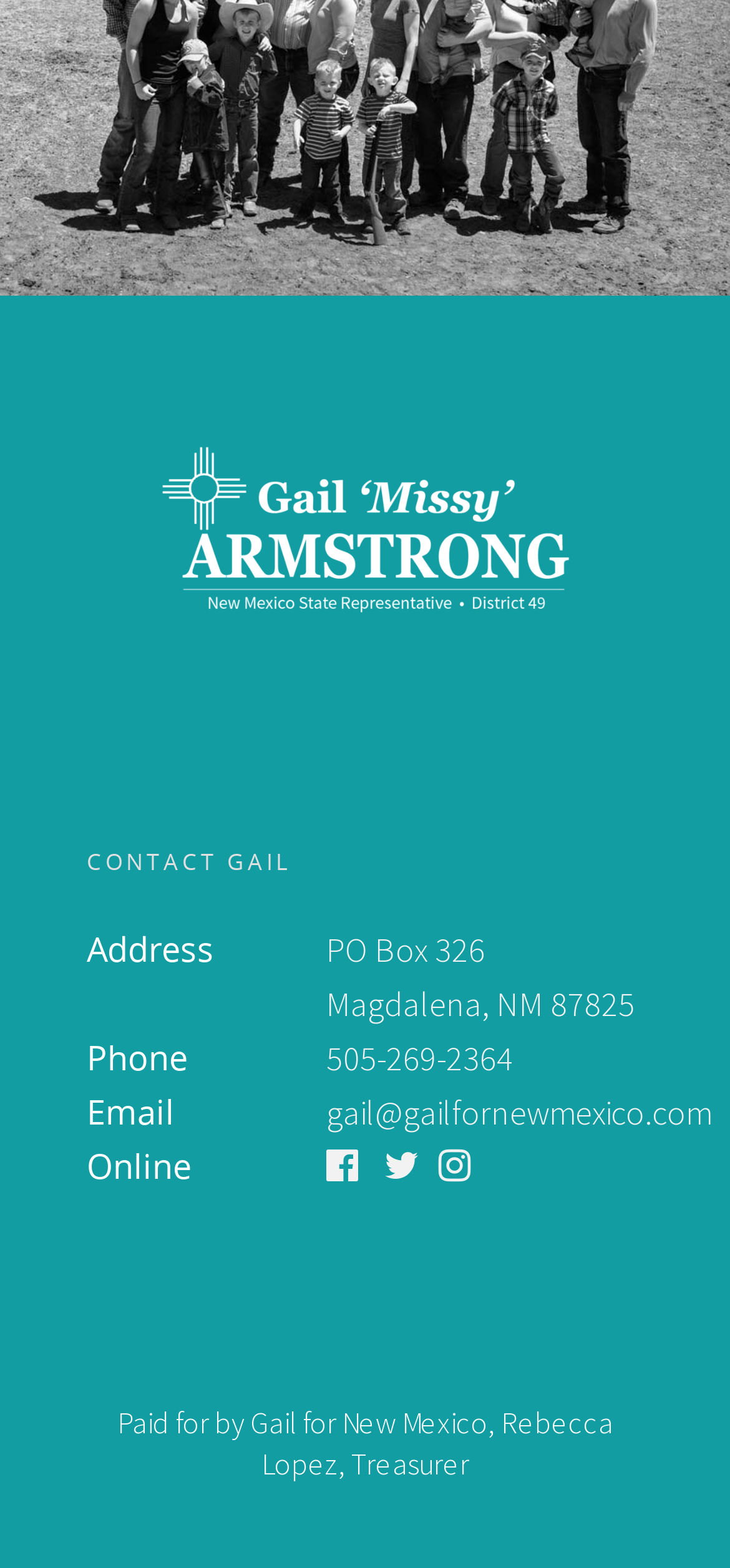What is the phone number of Gail?
Please answer the question with as much detail as possible using the screenshot.

I found the phone number by looking at the description list detail under the 'Phone' term, which is located below the address information.